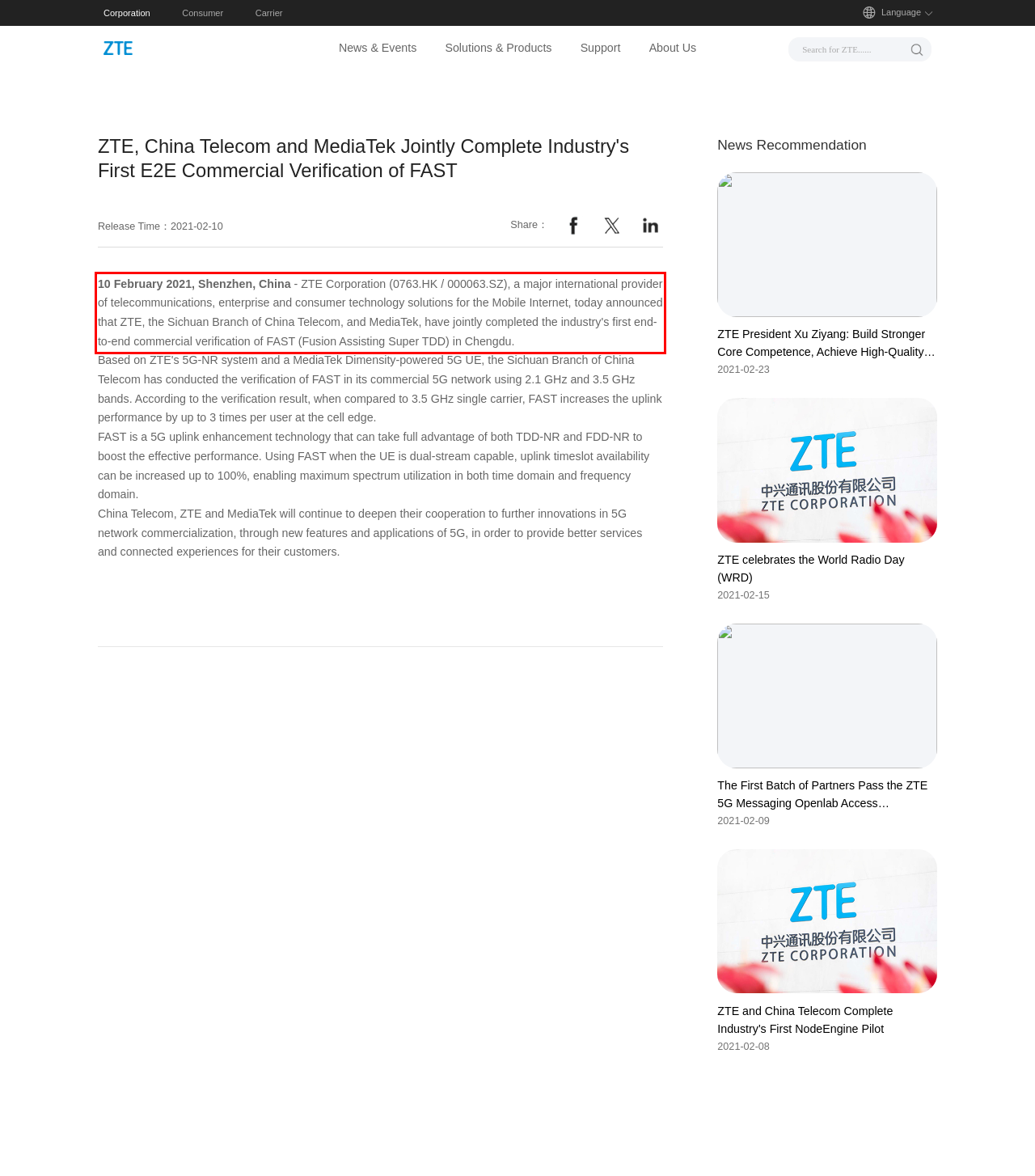Please perform OCR on the text content within the red bounding box that is highlighted in the provided webpage screenshot.

10 February 2021, Shenzhen, China - ZTE Corporation (0763.HK / 000063.SZ), a major international provider of telecommunications, enterprise and consumer technology solutions for the Mobile Internet, today announced that ZTE, the Sichuan Branch of China Telecom, and MediaTek, have jointly completed the industry's first end-to-end commercial verification of FAST (Fusion Assisting Super TDD) in Chengdu.